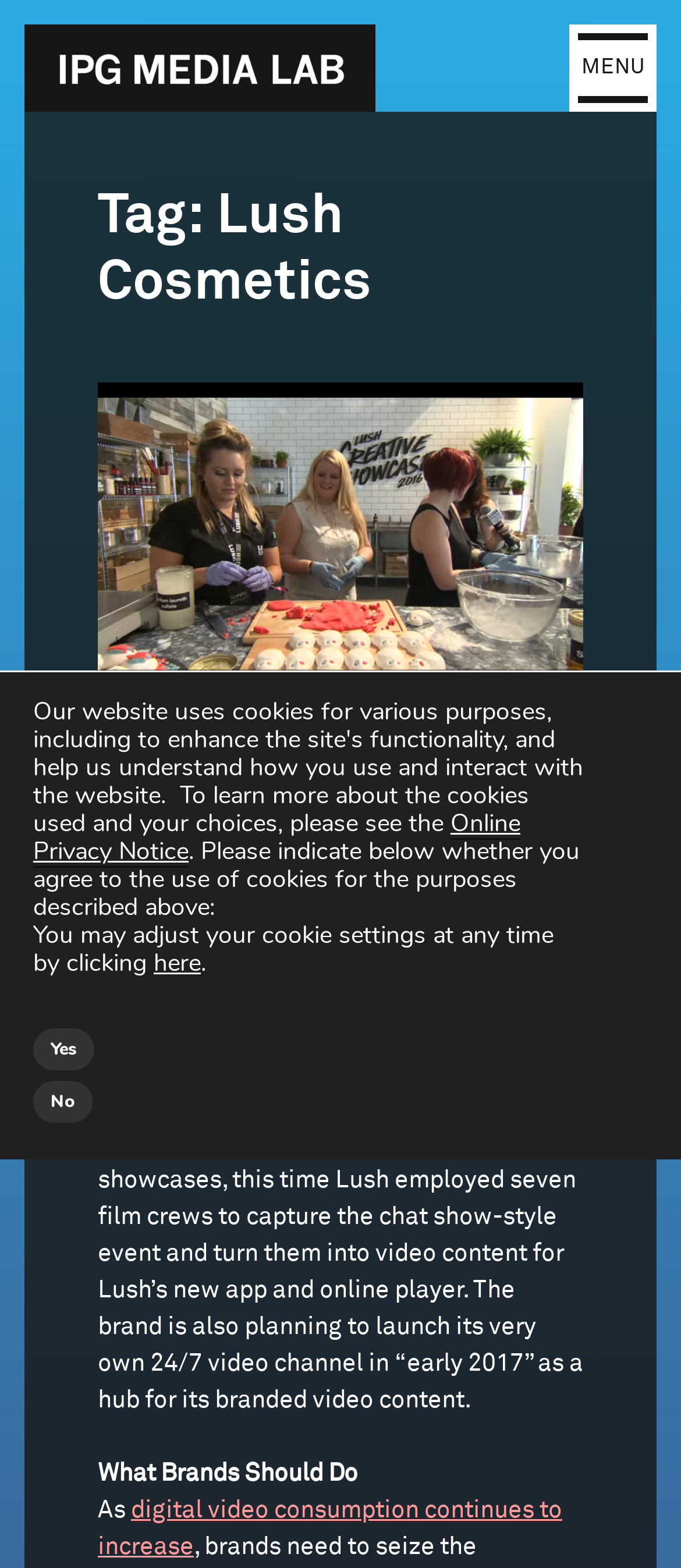What is the topic of the article?
Can you give a detailed and elaborate answer to the question?

I inferred this by reading the headings and text throughout the article, which all relate to Lush Cosmetics' plans for branded content, including launching a video channel and creating video content for their app and online player.